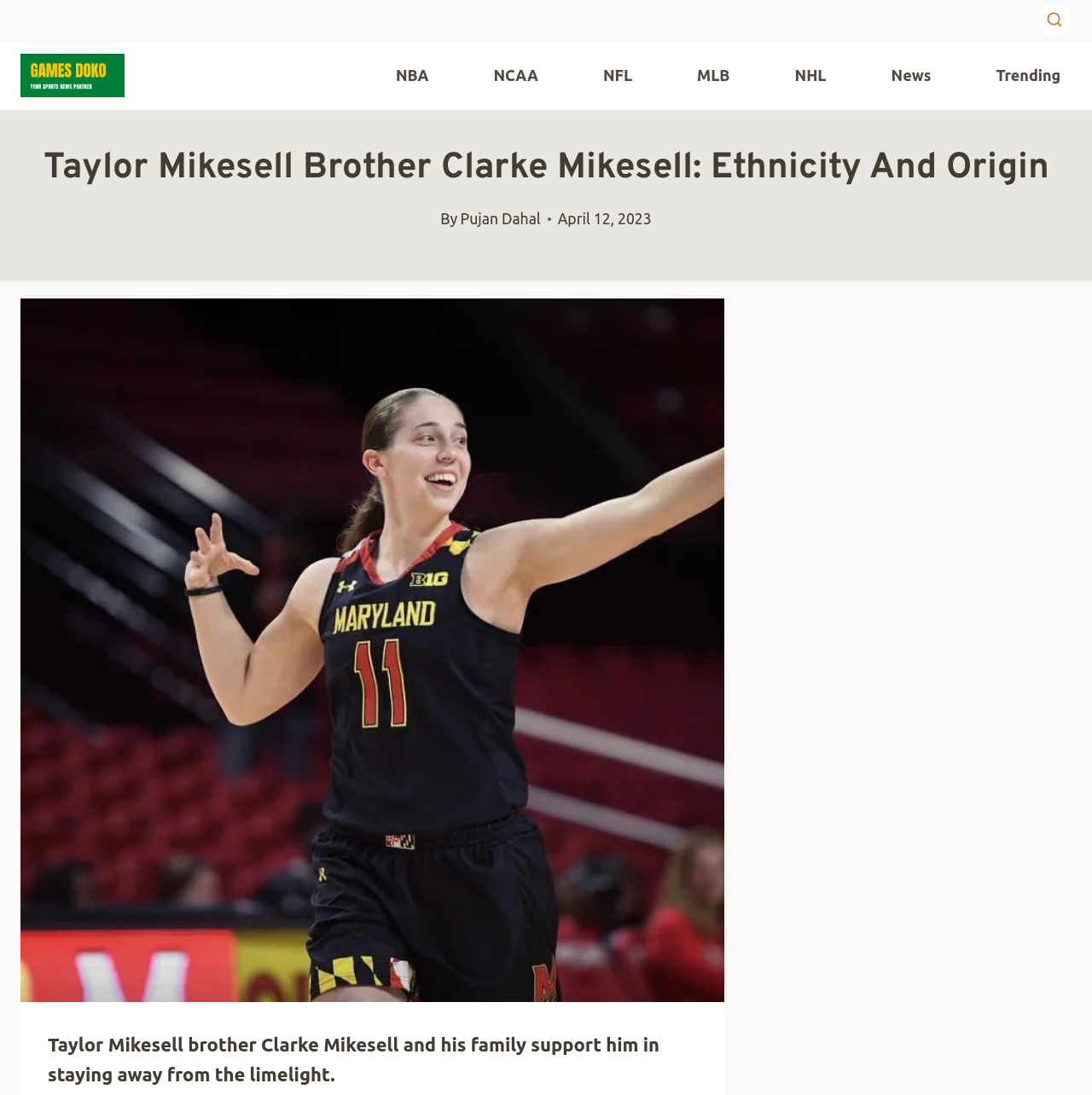Explain in detail what you observe on this webpage.

The webpage is about Taylor Mikesell, a professional basketball player, and his brother Clarke Mikesell. At the top-right corner, there is a button to view a search form. On the top-left corner, there is a link to "Games Doko - Your Sports News Partner" accompanied by the Games Doko logo. 

Below the logo, there is a primary navigation menu with links to various sports categories, including NBA, NCAA, NFL, MLB, NHL, News, and Trending, arranged horizontally from left to right.

The main content of the webpage starts with a heading that reads "Taylor Mikesell Brother Clarke Mikesell: Ethnicity And Origin". Below the heading, there is a byline that mentions the author, Pujan Dahal, and the date of publication, April 12, 2023.

On the left side of the page, there is a large image of Taylor Mikesell, which takes up most of the vertical space. To the right of the image, there is a paragraph of text that describes how Taylor's brother Clarke and his family support him in staying away from the limelight.

At the very bottom of the page, there is a button to scroll to the top.